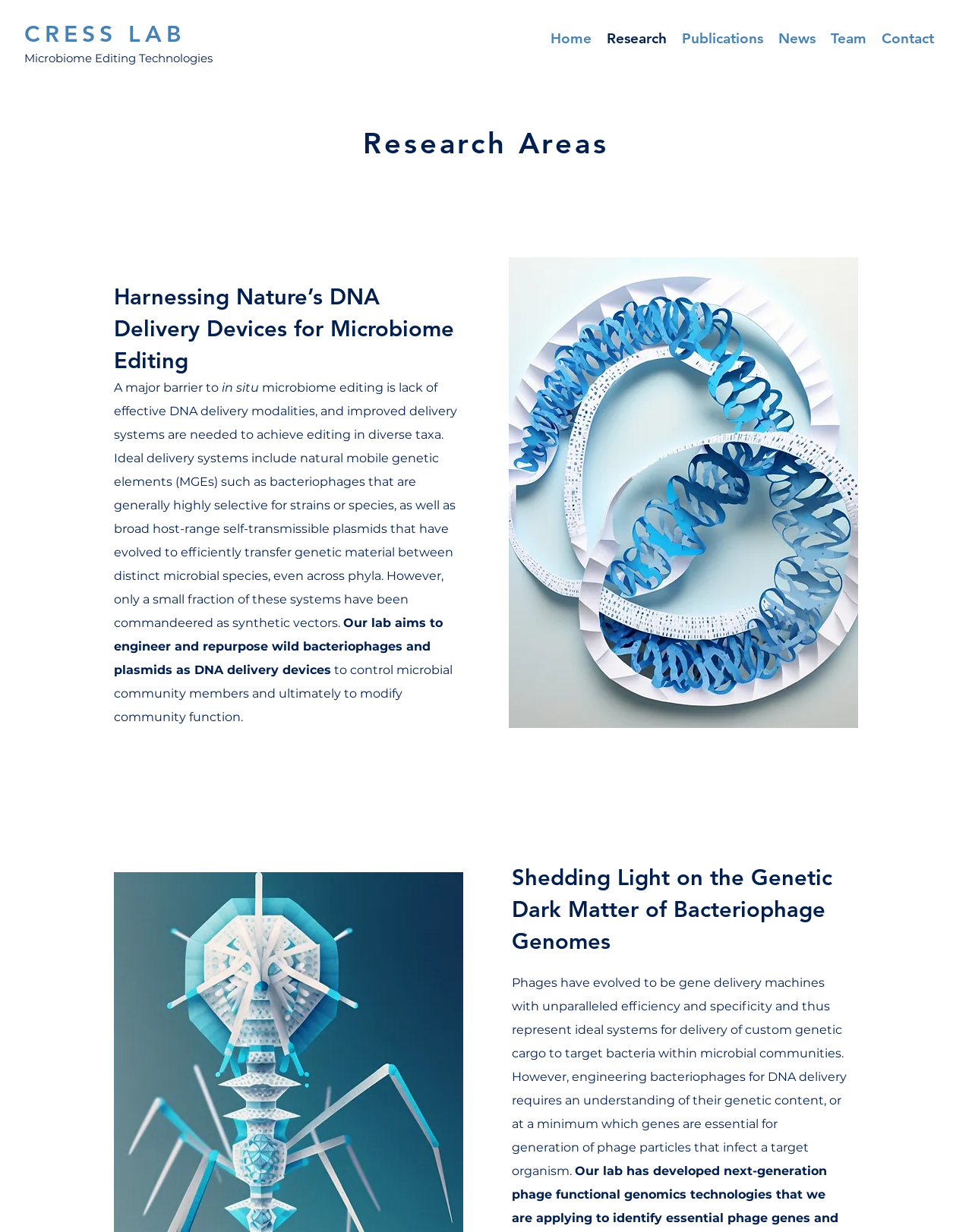What is the focus of the lab's phage genome research?
Examine the image and give a concise answer in one word or a short phrase.

Understanding genetic content